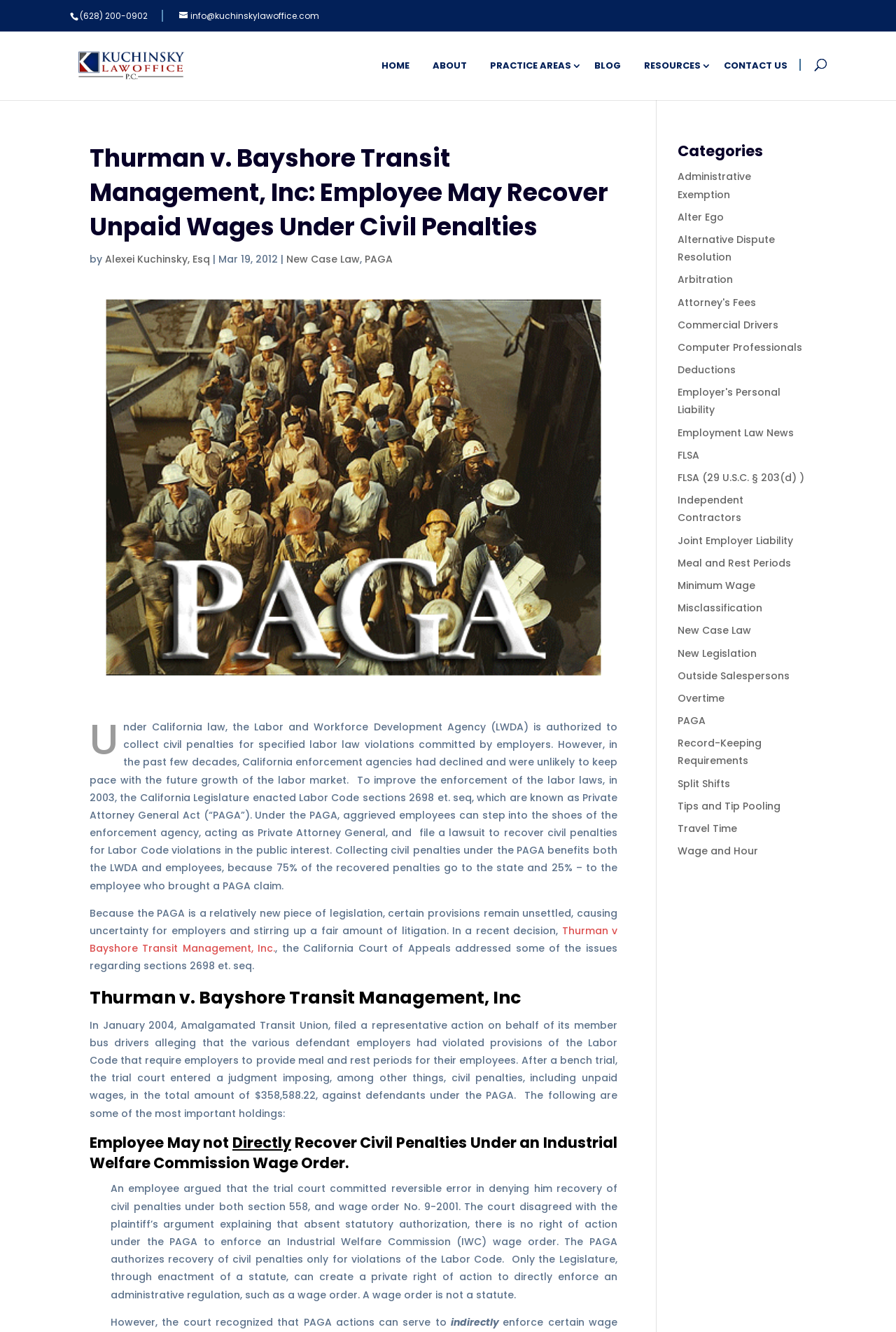Provide the bounding box coordinates for the area that should be clicked to complete the instruction: "read about Thurman v Bayshore Transit Management, Inc".

[0.1, 0.106, 0.689, 0.188]